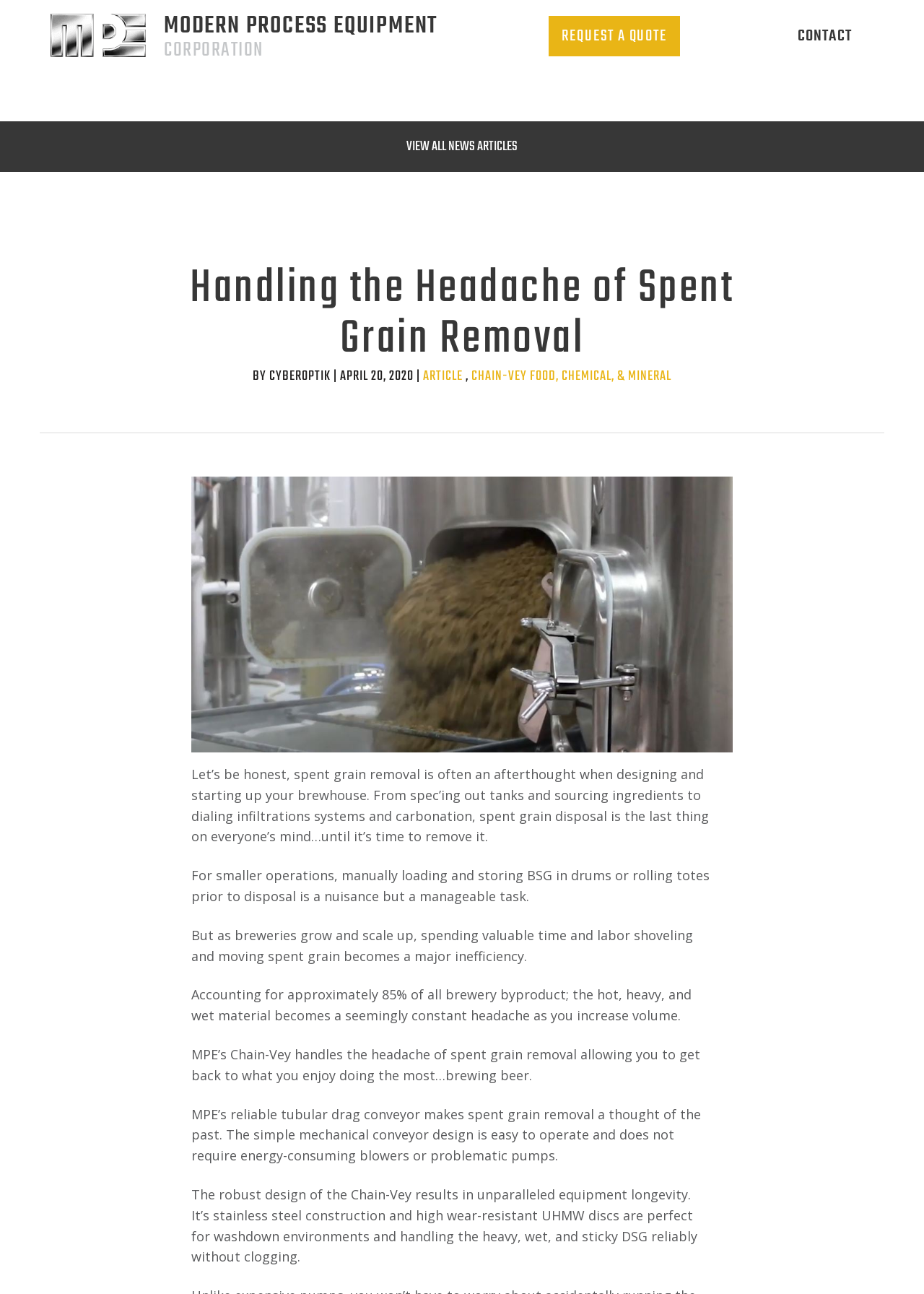Determine the bounding box coordinates (top-left x, top-left y, bottom-right x, bottom-right y) of the UI element described in the following text: REQUEST A QUOTE

[0.593, 0.012, 0.736, 0.044]